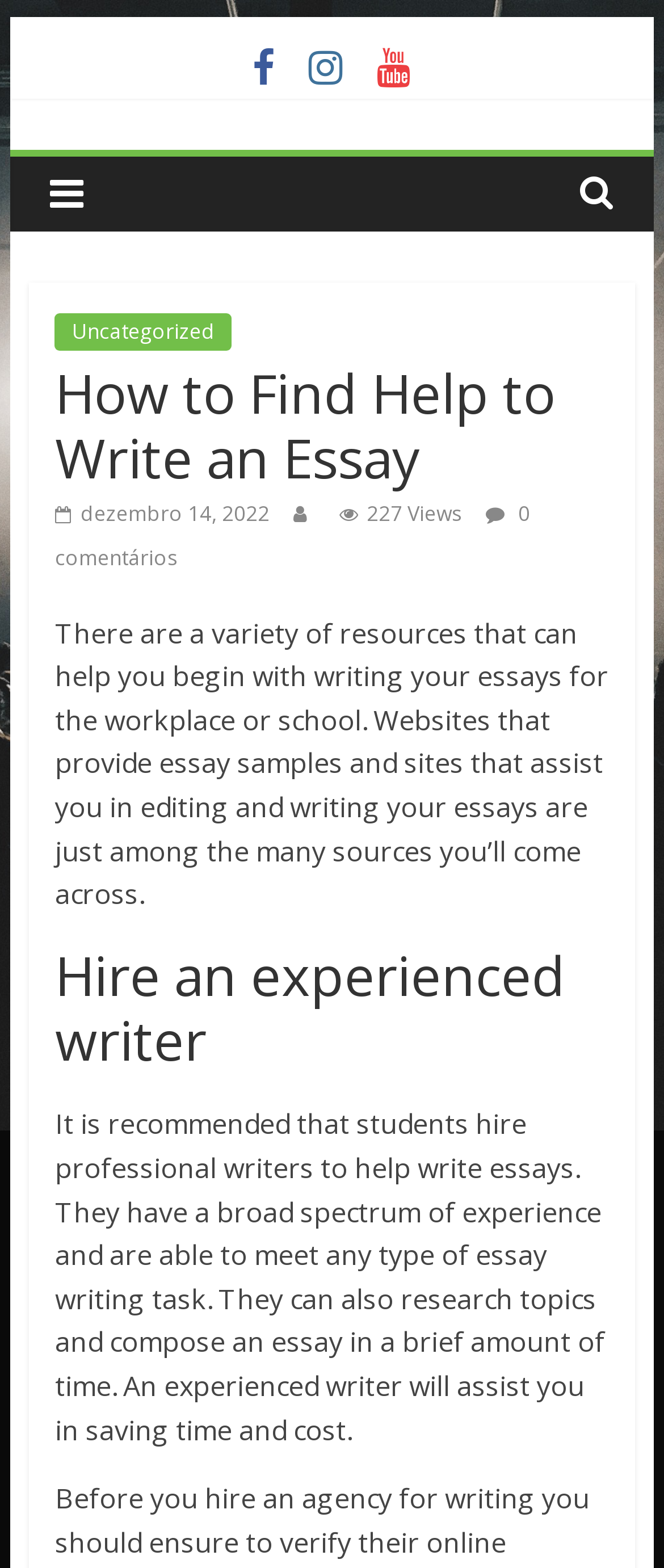What is the date of the article?
Look at the image and provide a short answer using one word or a phrase.

dezembro 14, 2022